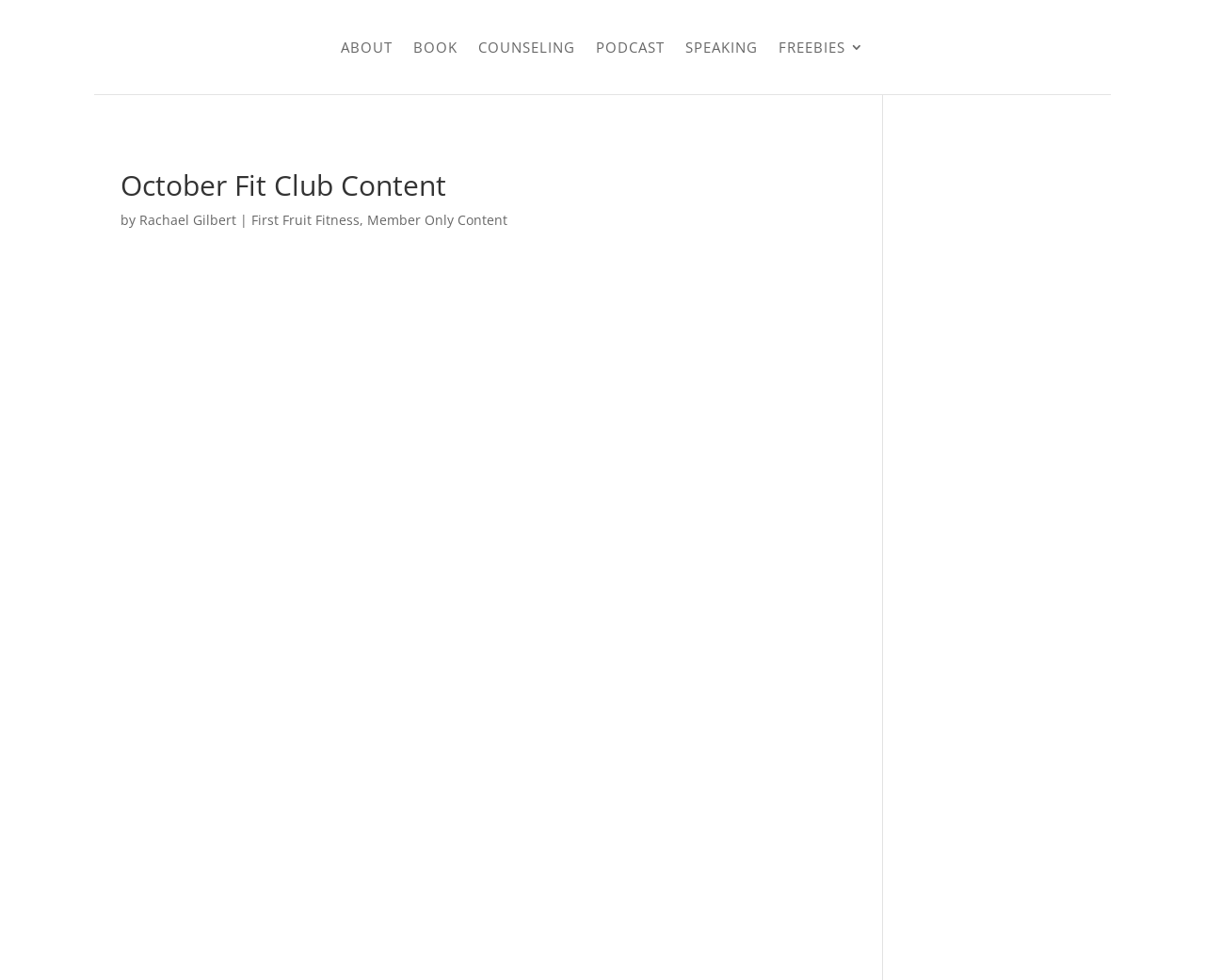What is the name of the fitness program?
Give a thorough and detailed response to the question.

I found the answer by looking at the text next to the author's name, which says 'First Fruit Fitness, Member Only Content'.